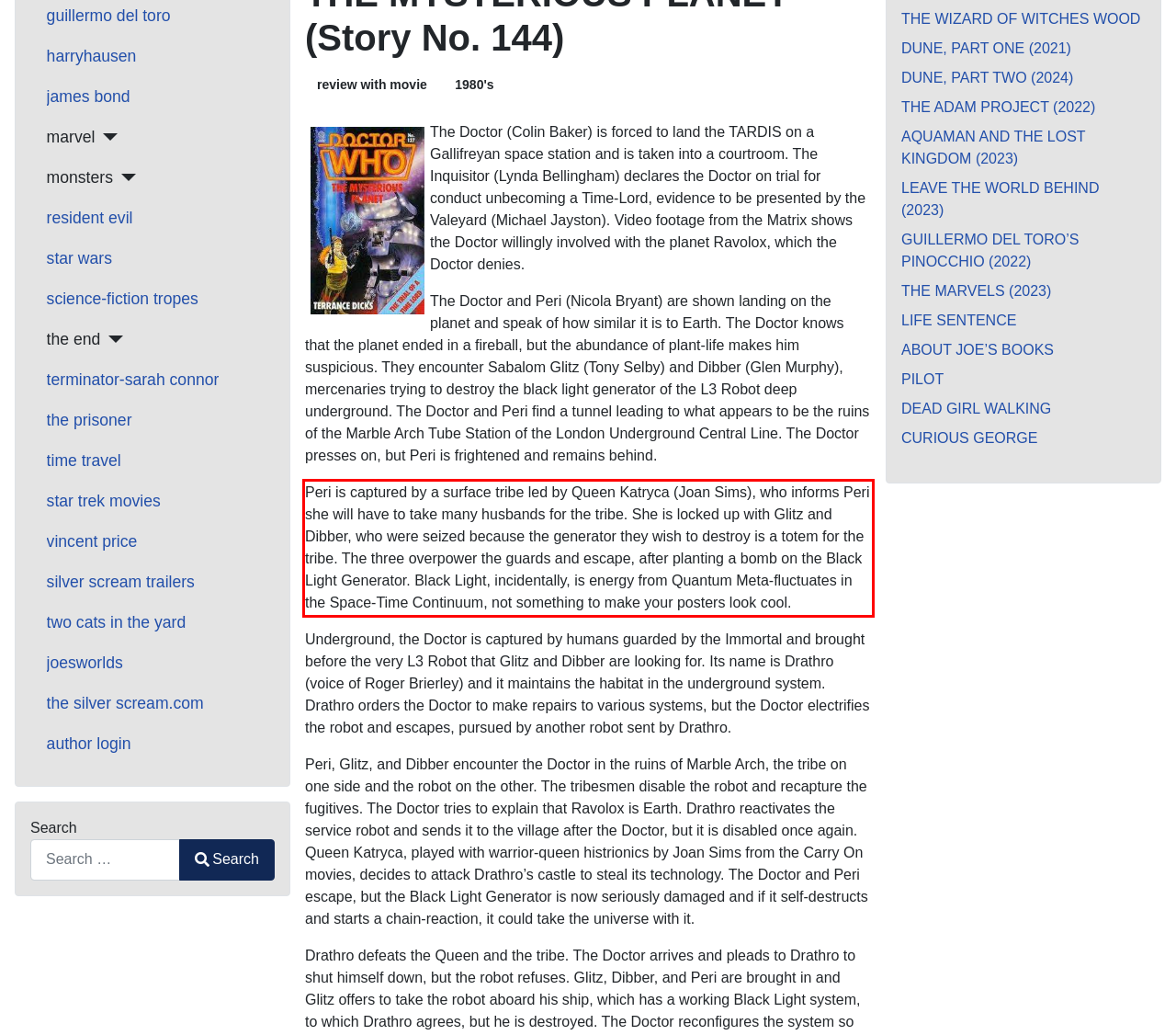Please take the screenshot of the webpage, find the red bounding box, and generate the text content that is within this red bounding box.

Peri is captured by a surface tribe led by Queen Katryca (Joan Sims), who informs Peri she will have to take many husbands for the tribe. She is locked up with Glitz and Dibber, who were seized because the generator they wish to destroy is a totem for the tribe. The three overpower the guards and escape, after planting a bomb on the Black Light Generator. Black Light, incidentally, is energy from Quantum Meta-fluctuates in the Space-Time Continuum, not something to make your posters look cool.